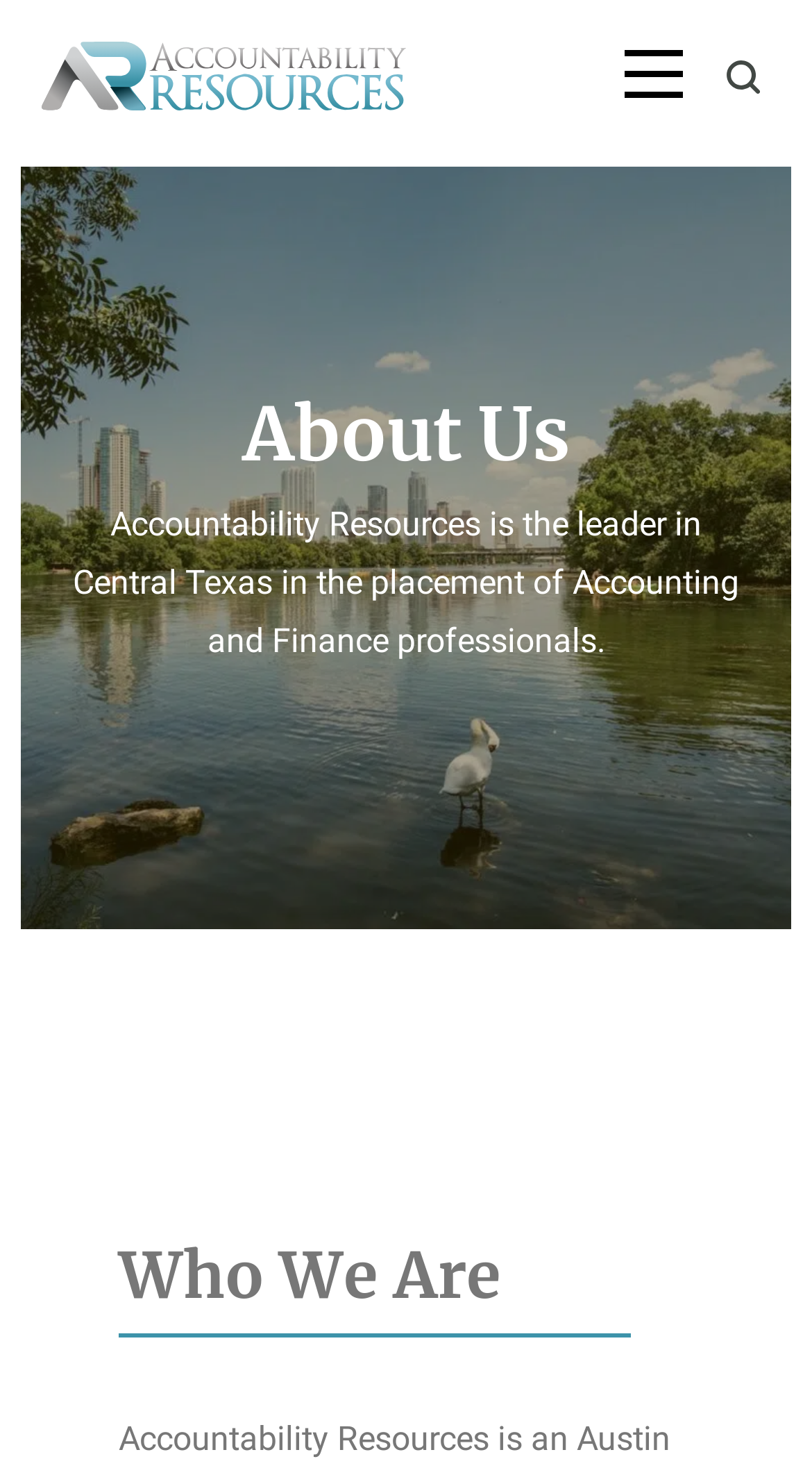By analyzing the image, answer the following question with a detailed response: What is the company's specialty?

Based on the webpage content, specifically the heading 'About Us' and the static text 'Accountability Resources is the leader in Central Texas in the placement of Accounting and Finance professionals.', it can be inferred that the company specializes in accounting and finance roles.